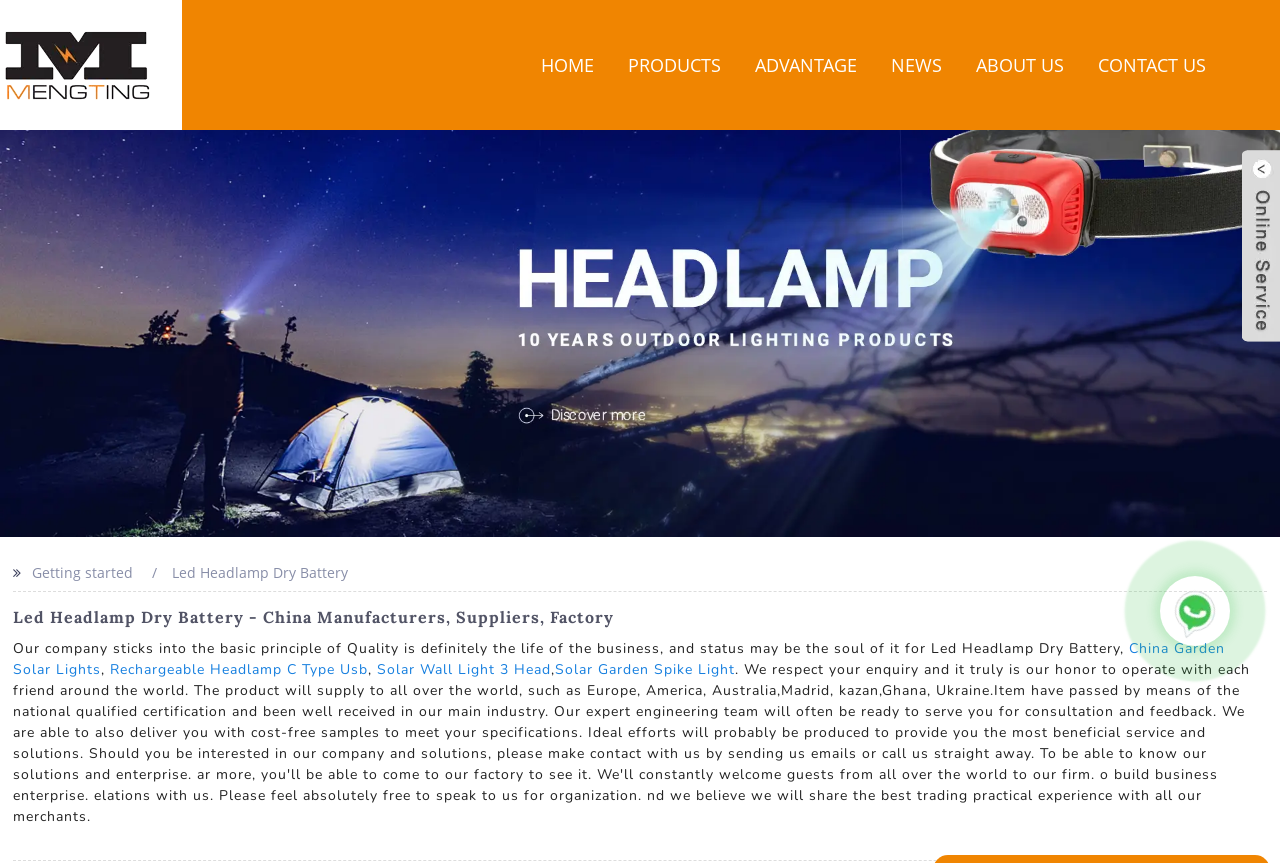How many images are on the page?
Using the image, give a concise answer in the form of a single word or short phrase.

2